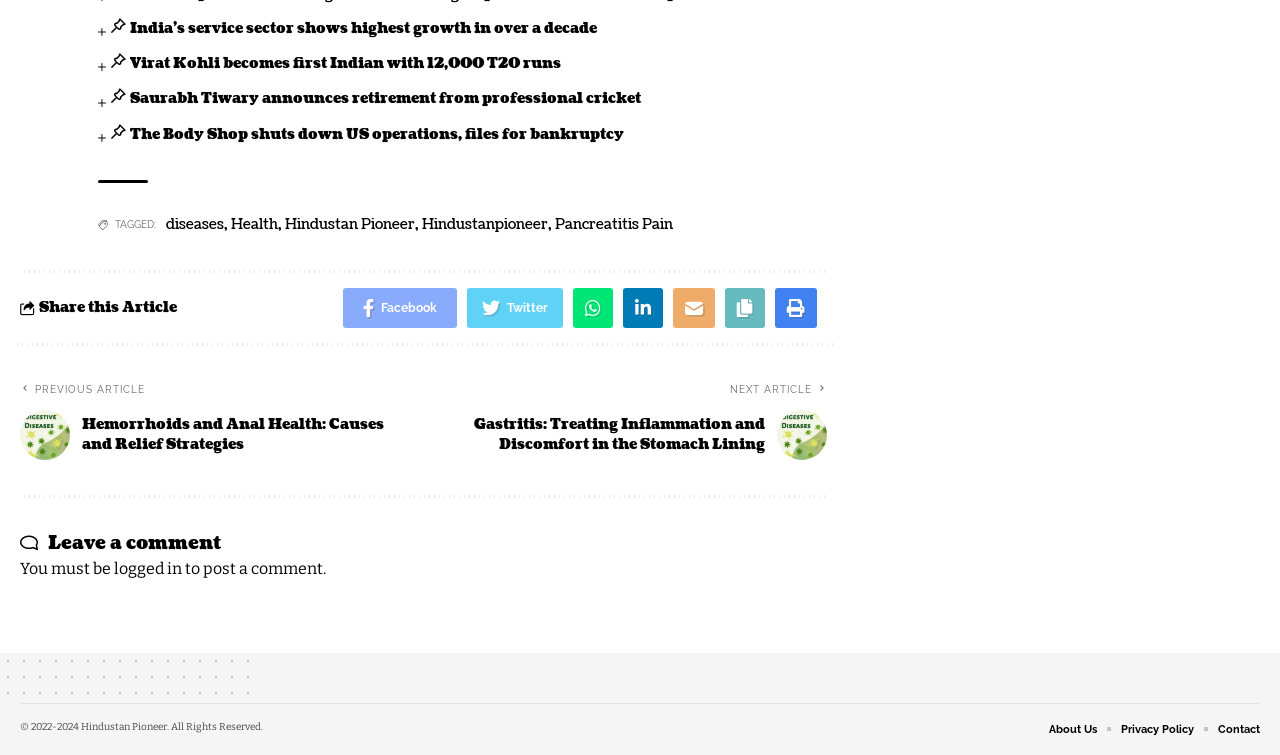Locate the bounding box coordinates of the area that needs to be clicked to fulfill the following instruction: "Read about Digestive Diseases Hemorrhoids and Anal Health". The coordinates should be in the format of four float numbers between 0 and 1, namely [left, top, right, bottom].

[0.016, 0.503, 0.325, 0.609]